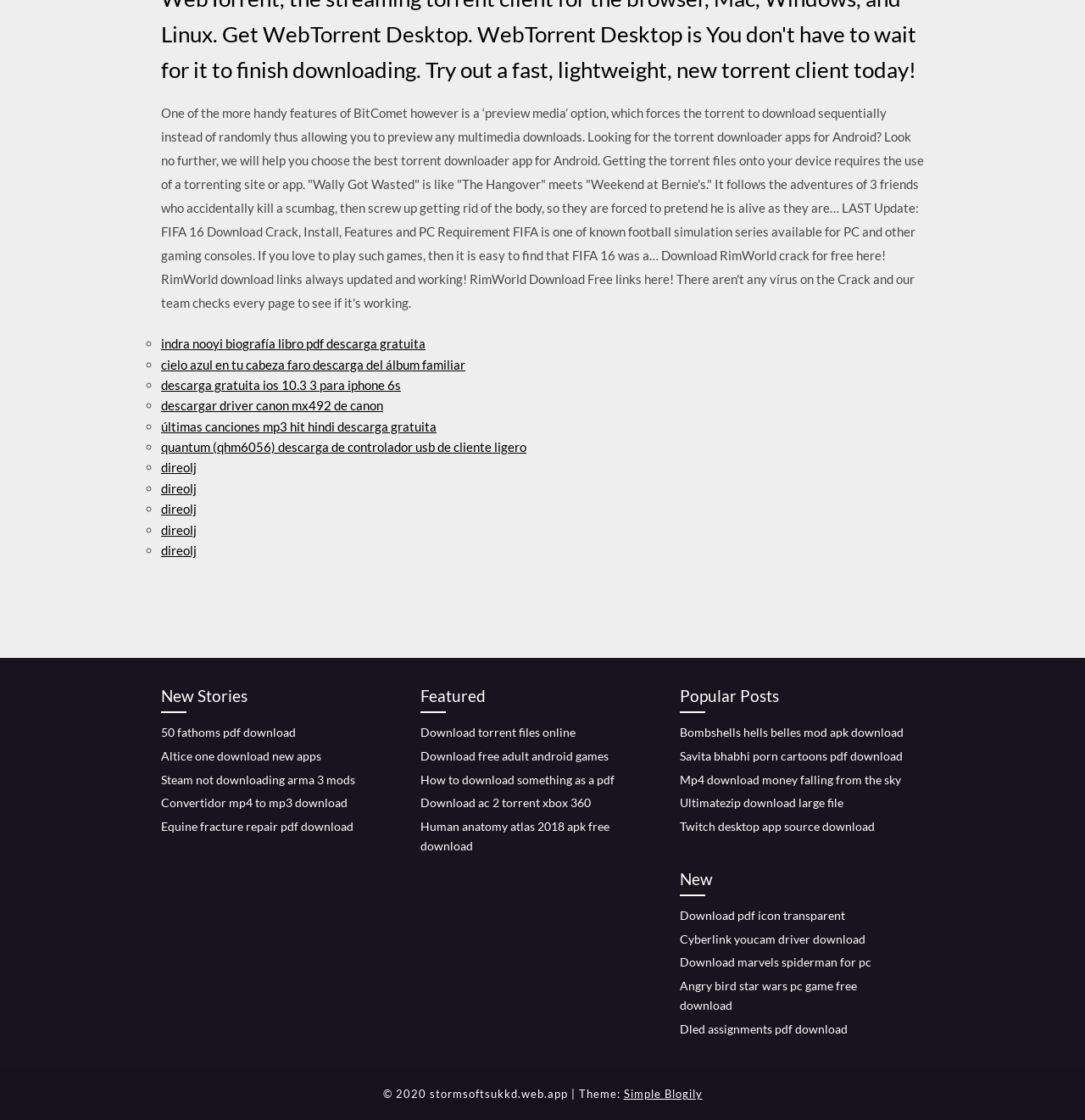Can you specify the bounding box coordinates for the region that should be clicked to fulfill this instruction: "Click on 'Download RimWorld crack for free here!' ".

[0.148, 0.094, 0.852, 0.277]